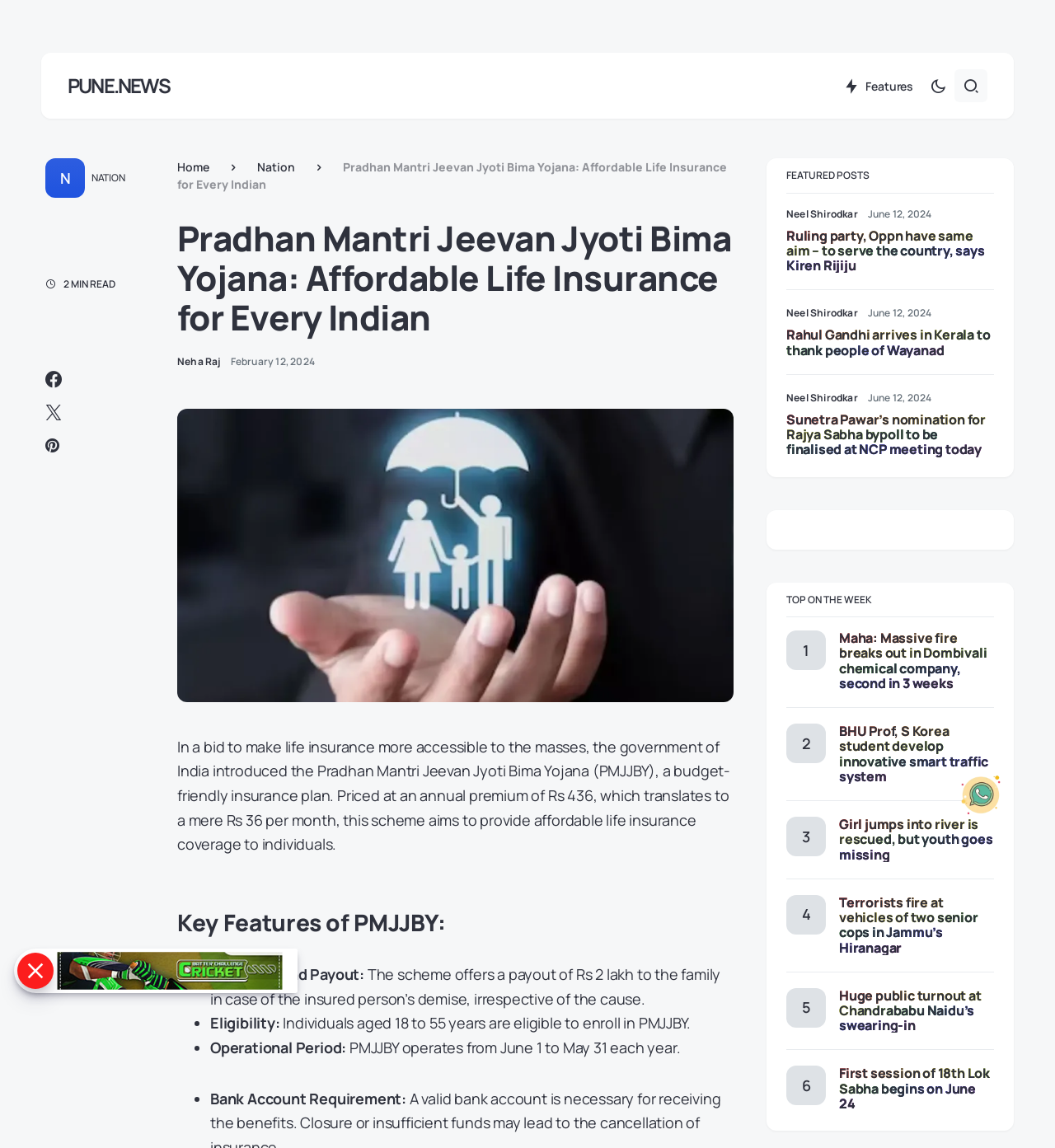What is the age range for individuals eligible to enroll in PMJJBY?
Identify the answer in the screenshot and reply with a single word or phrase.

18 to 55 years